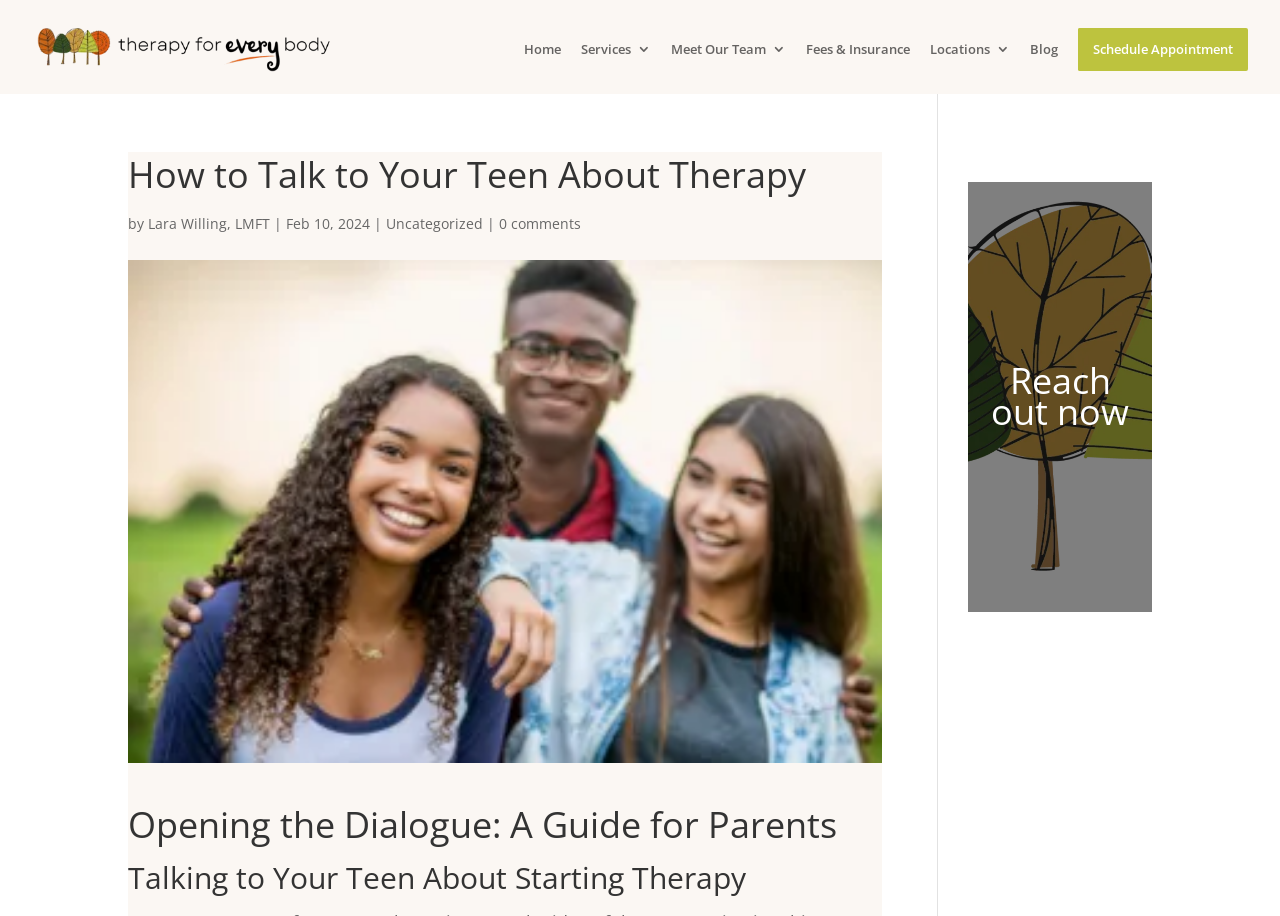Respond with a single word or phrase:
What is the name of the website?

Therapy for Every Body